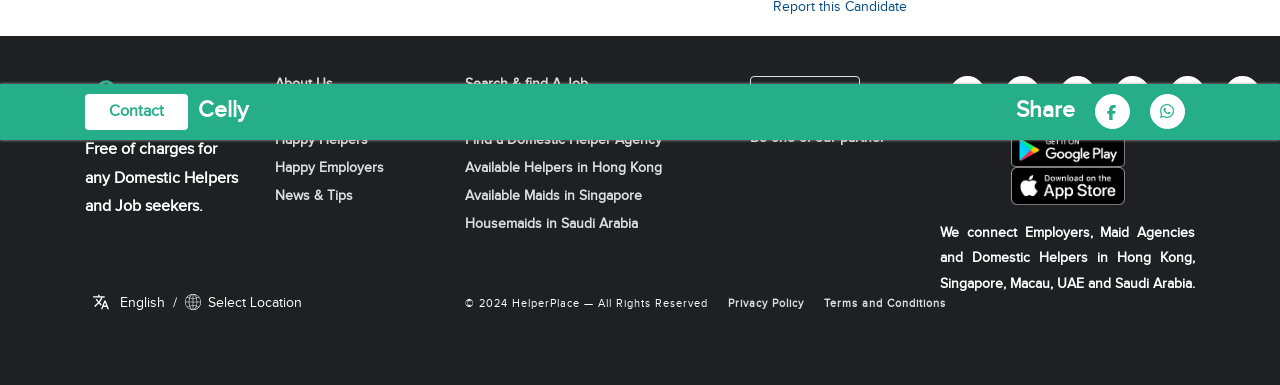Identify the bounding box for the given UI element using the description provided. Coordinates should be in the format (top-left x, top-left y, bottom-right x, bottom-right y) and must be between 0 and 1. Here is the description: Housemaids in Saudi Arabia

[0.363, 0.56, 0.498, 0.601]